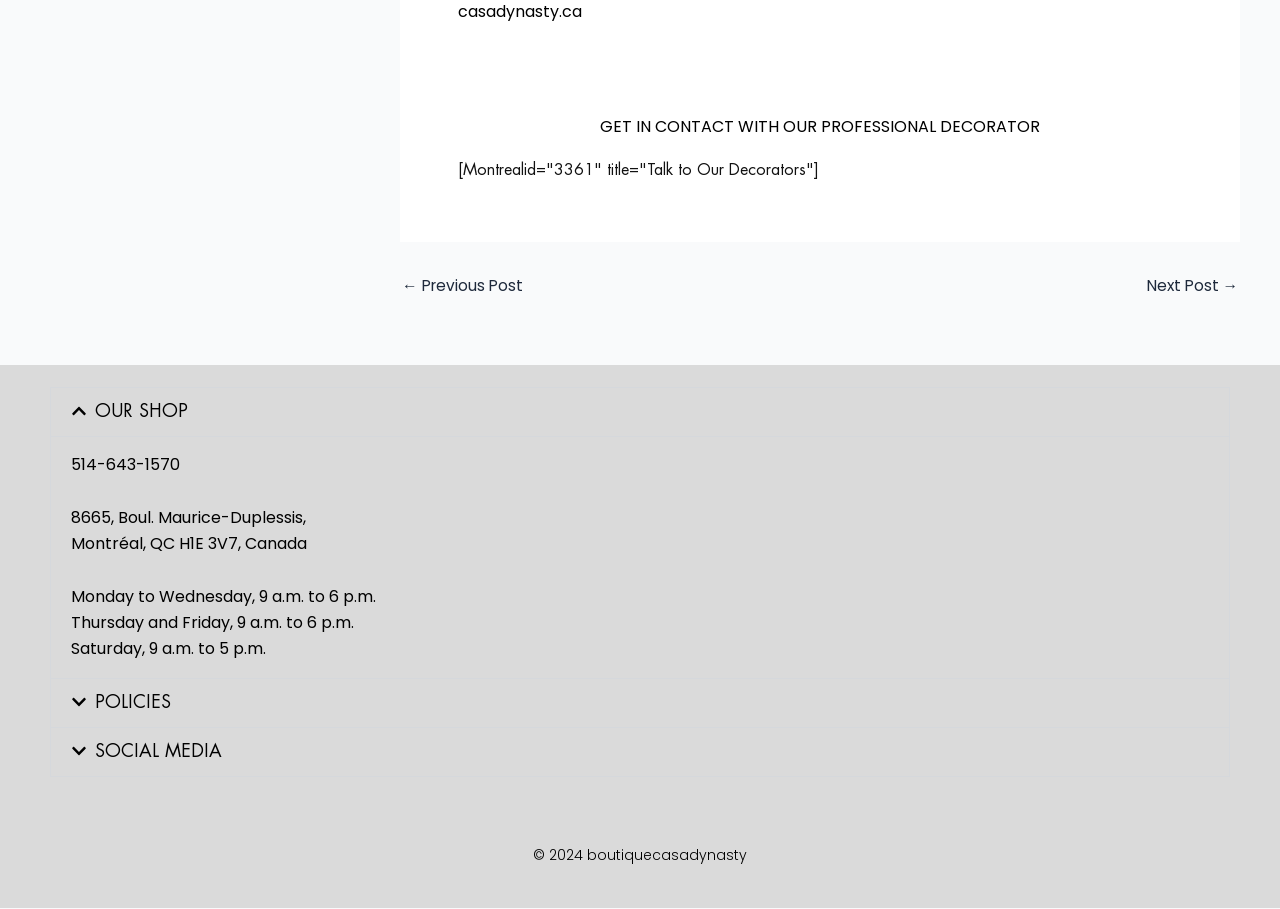Find the bounding box coordinates for the HTML element specified by: "OUR SHOP".

[0.04, 0.427, 0.96, 0.479]